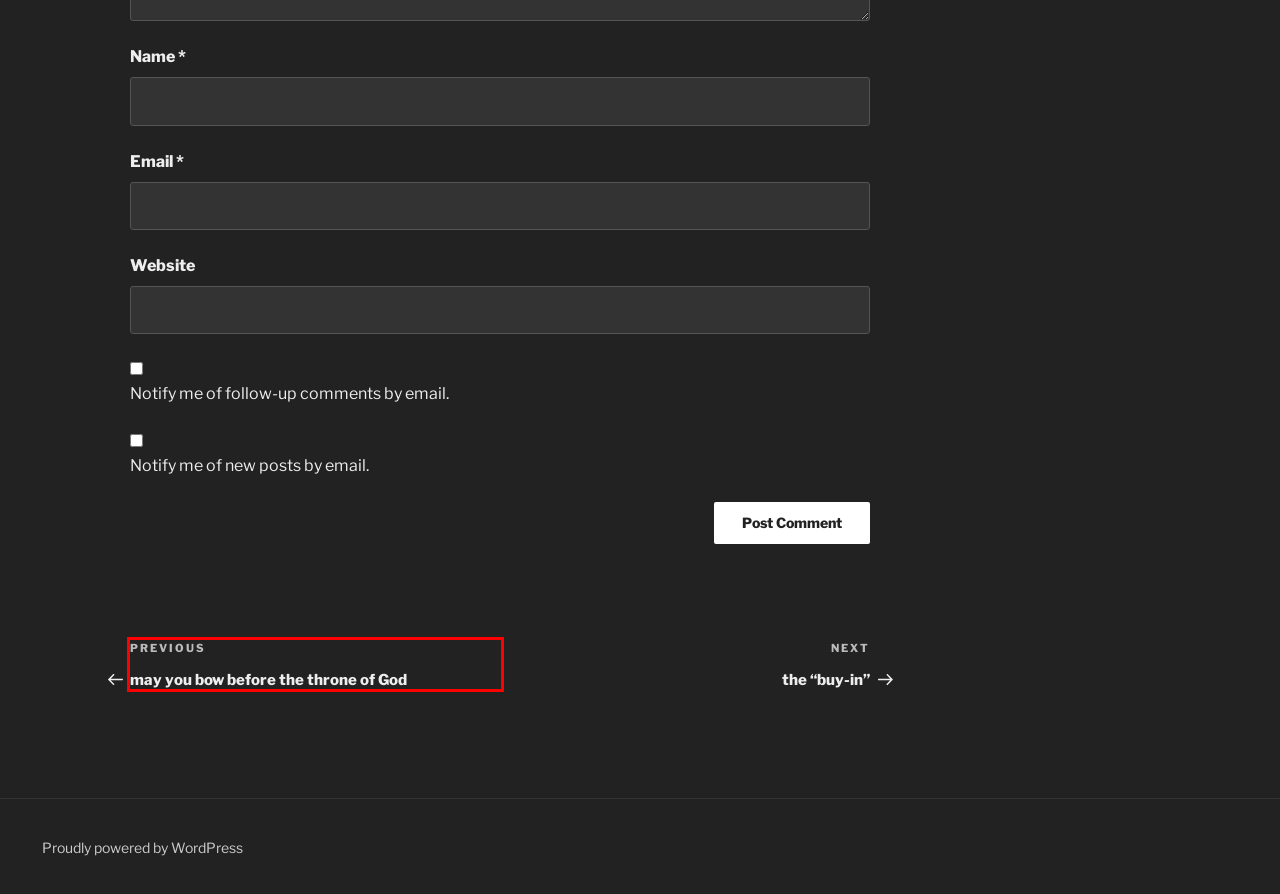Review the webpage screenshot provided, noting the red bounding box around a UI element. Choose the description that best matches the new webpage after clicking the element within the bounding box. The following are the options:
A. may you bow before the throne of God – jeff's blog
B. jeff's blog – photogrpahy, random thoughts, ramblings
C. Blog Tool, Publishing Platform, and CMS – WordPress.org
D. benedictions – jeff's blog
E. general news – jeff's blog
F. posts – jeff's blog
G. the “buy-in” – jeff's blog
H. benedictions and prayers – jeff's blog

A